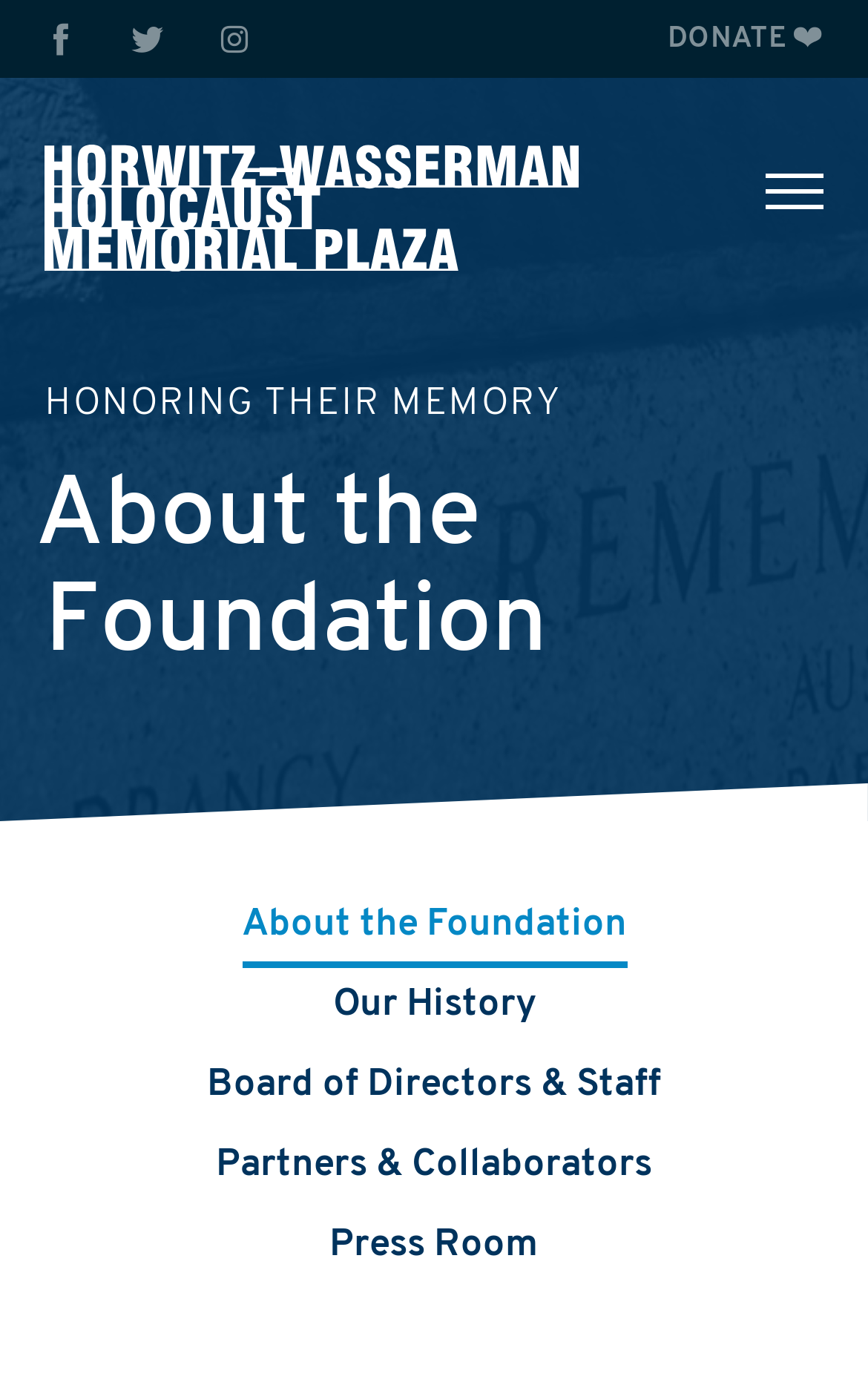What is the last link on the bottom right? Using the information from the screenshot, answer with a single word or phrase.

EITC Tax Credits